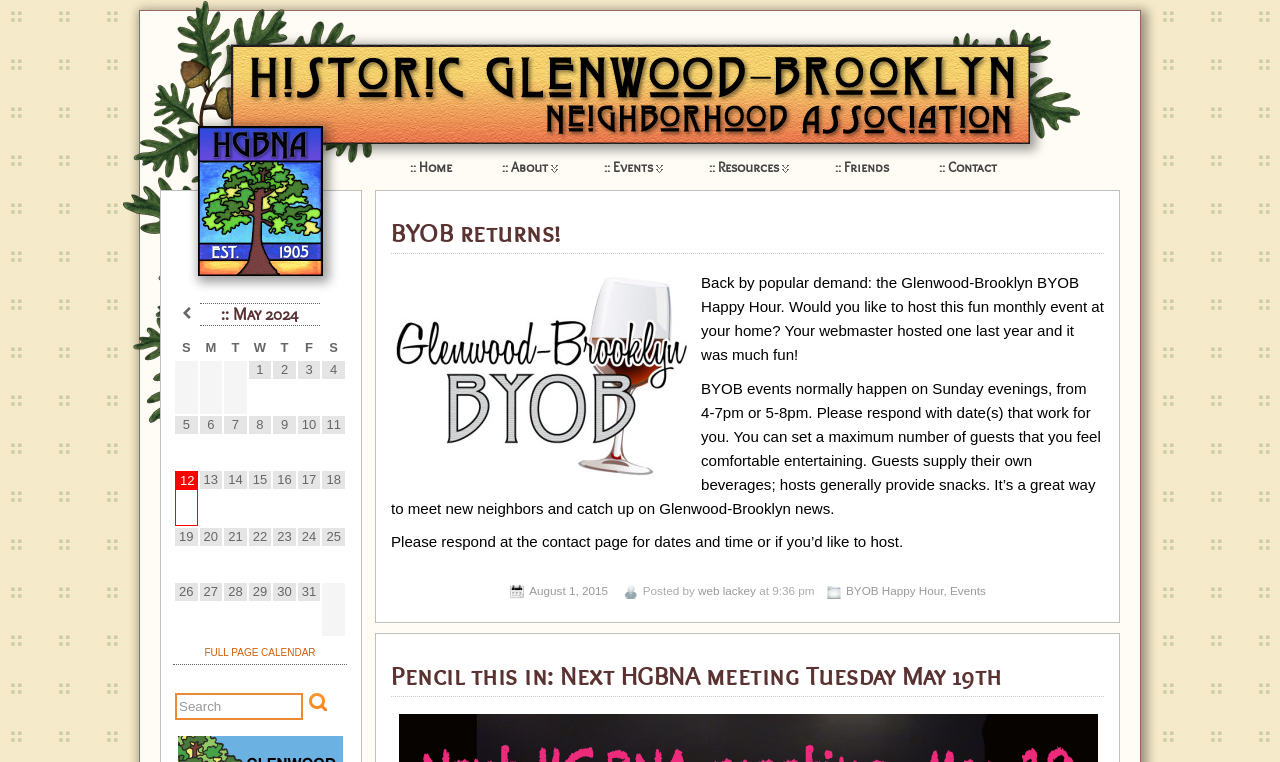Please identify the bounding box coordinates of the clickable area that will allow you to execute the instruction: "View the 'Events' page".

[0.464, 0.198, 0.523, 0.244]